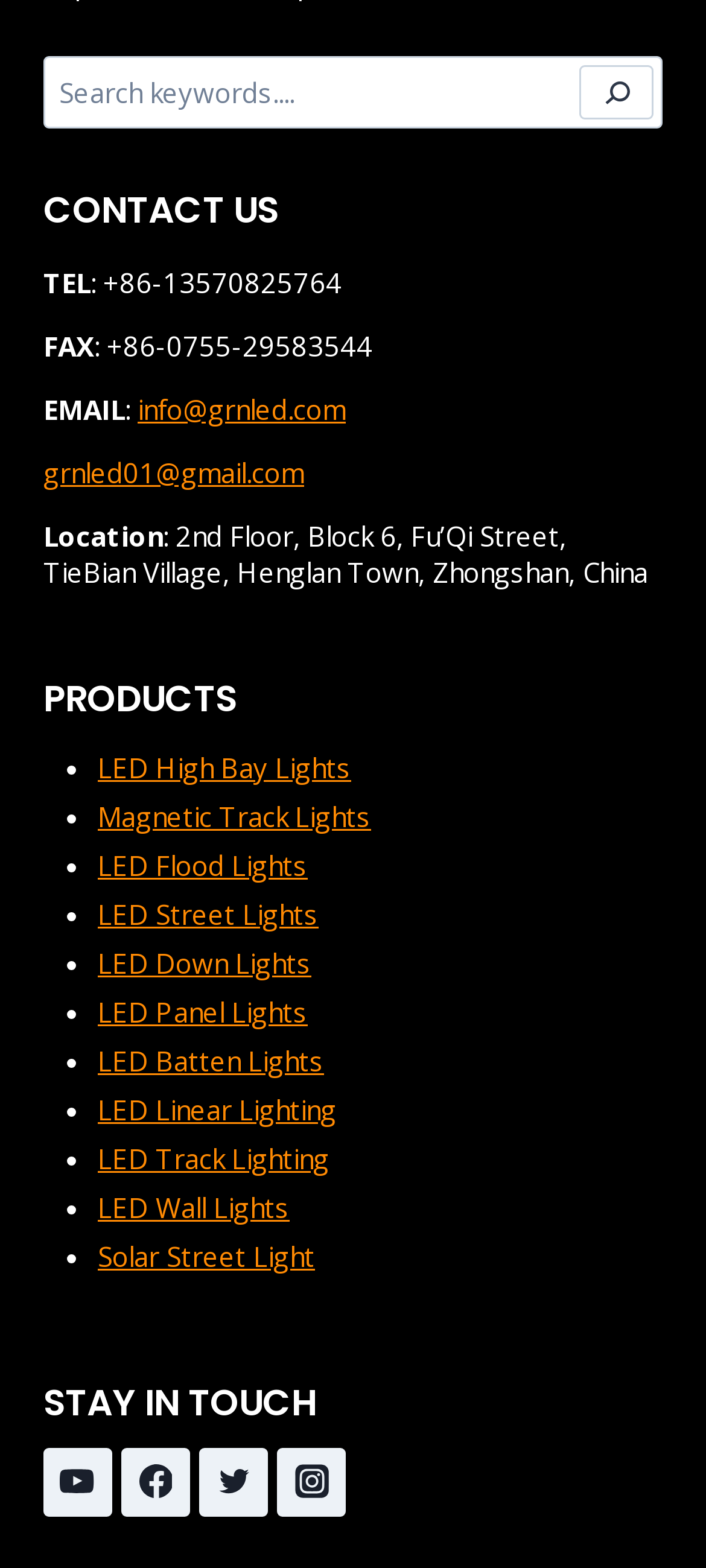Provide the bounding box coordinates of the HTML element described by the text: "LED Panel Lights".

[0.138, 0.633, 0.436, 0.656]